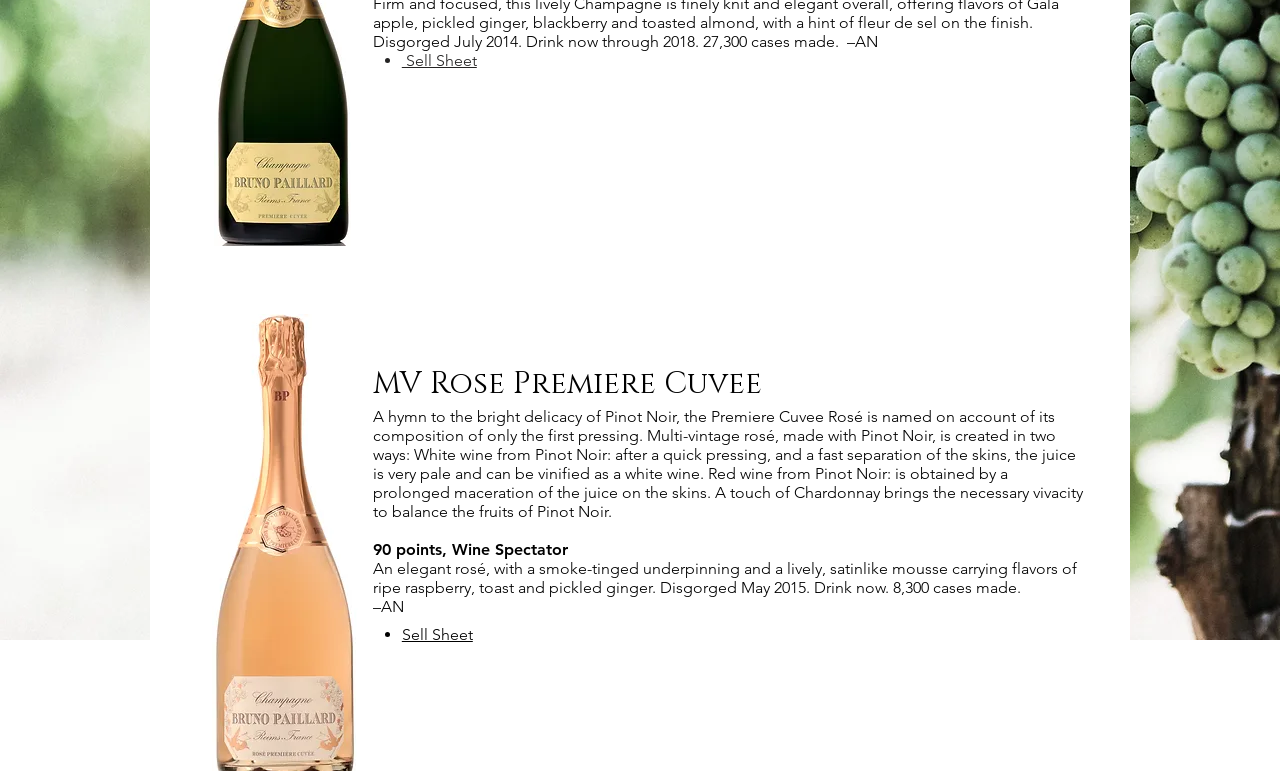Find the bounding box of the UI element described as follows: "Sell Sheet".

[0.314, 0.811, 0.369, 0.835]